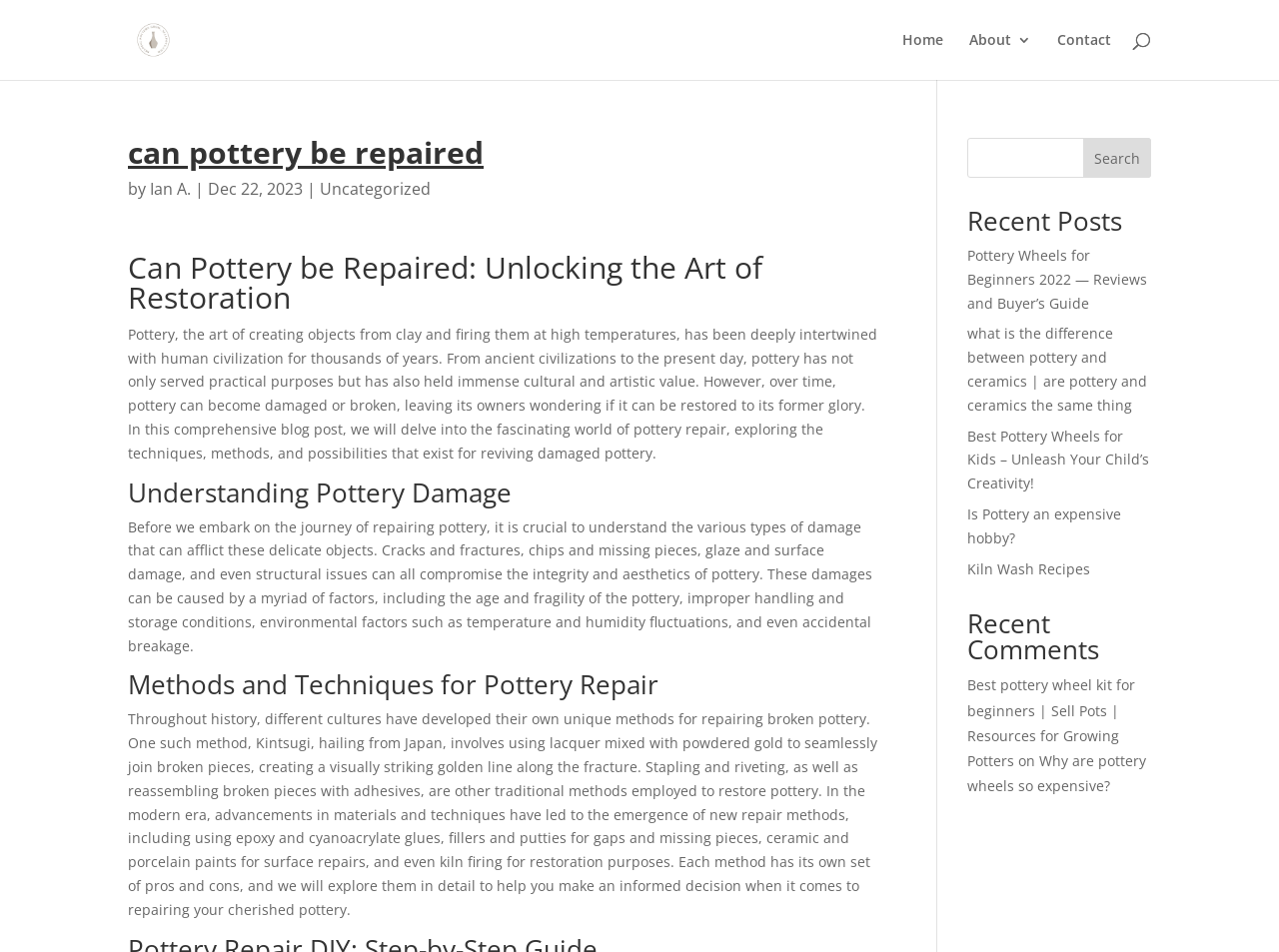What is the topic of the blog post?
Look at the screenshot and provide an in-depth answer.

The topic of the blog post can be inferred from the main heading 'Can Pottery be Repaired: Unlocking the Art of Restoration' and the subsequent text, which discusses the techniques and methods of repairing damaged pottery.